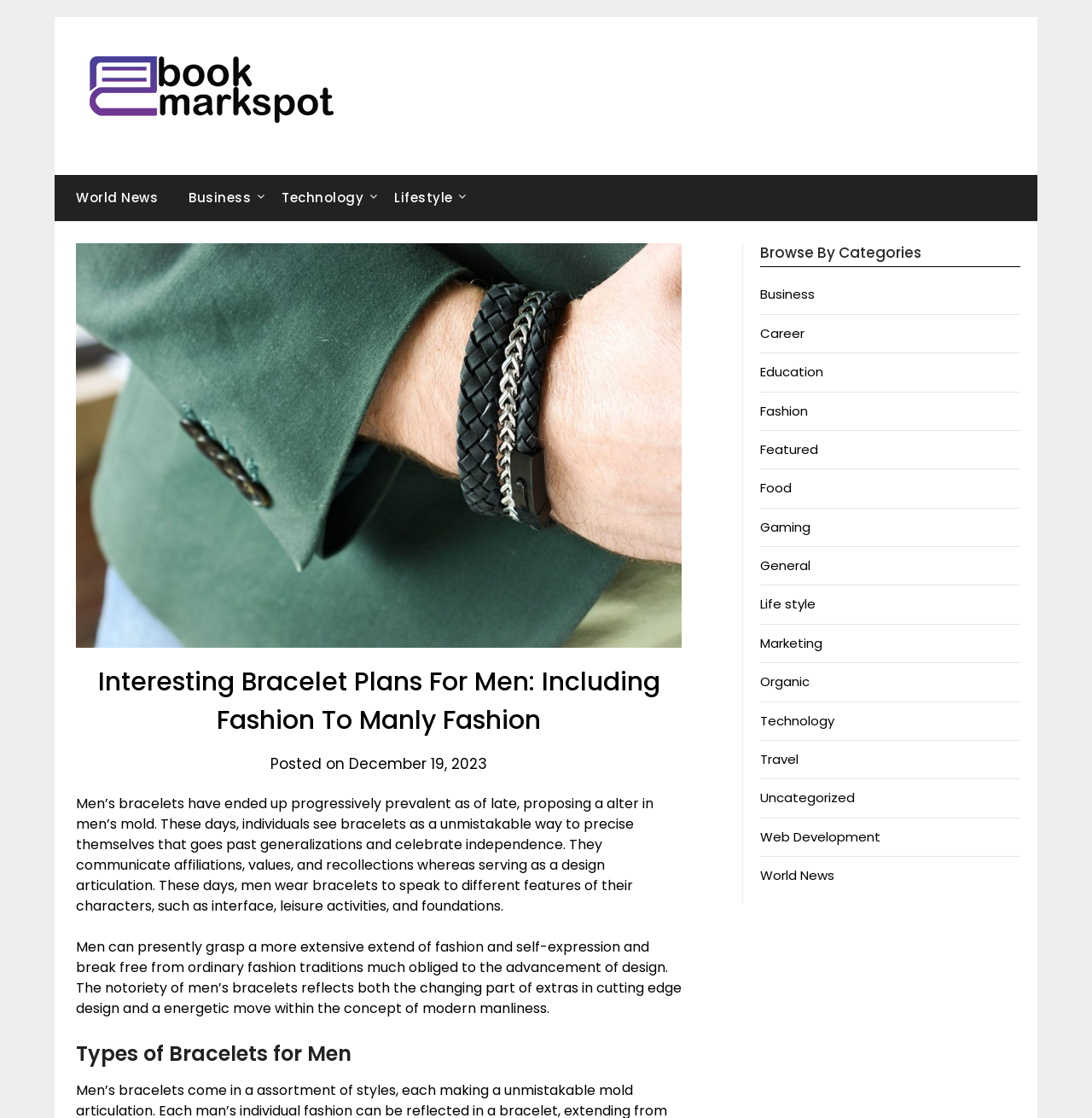Pinpoint the bounding box coordinates for the area that should be clicked to perform the following instruction: "Explore Fashion".

[0.696, 0.359, 0.74, 0.375]